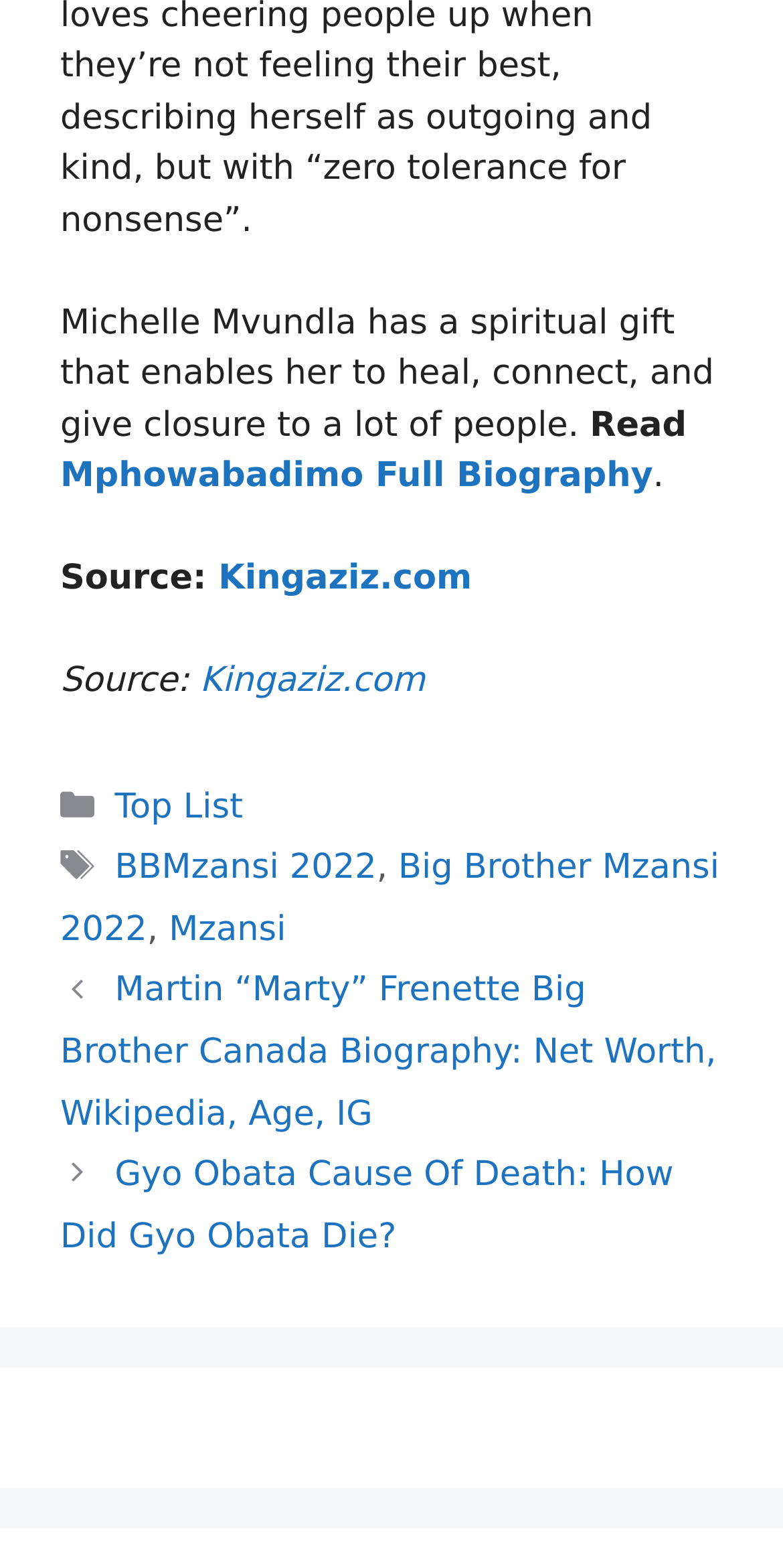Pinpoint the bounding box coordinates of the clickable element to carry out the following instruction: "Visit Mphowabadimo Full Biography."

[0.077, 0.291, 0.834, 0.317]